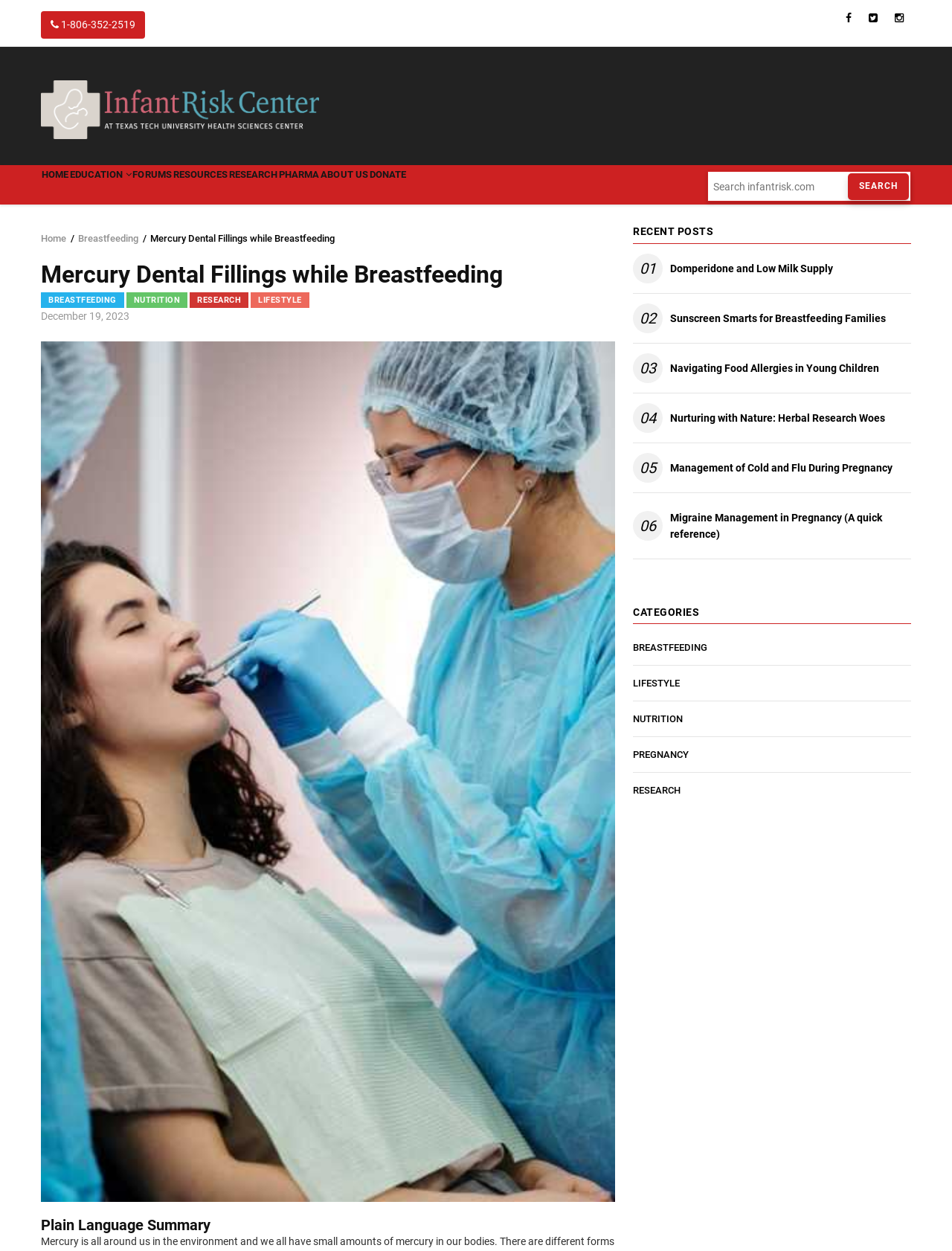Carefully observe the image and respond to the question with a detailed answer:
How many recent posts are listed?

I counted the number of links under the 'RECENT POSTS' heading, which are 'Domperidone and Low Milk Supply', 'Sunscreen Smarts for Breastfeeding Families', 'Navigating Food Allergies in Young Children', 'Nurturing with Nature: Herbal Research Woes', 'Management of Cold and Flu During Pregnancy', and 'Migraine Management in Pregnancy (A quick reference)', totaling 6 links.